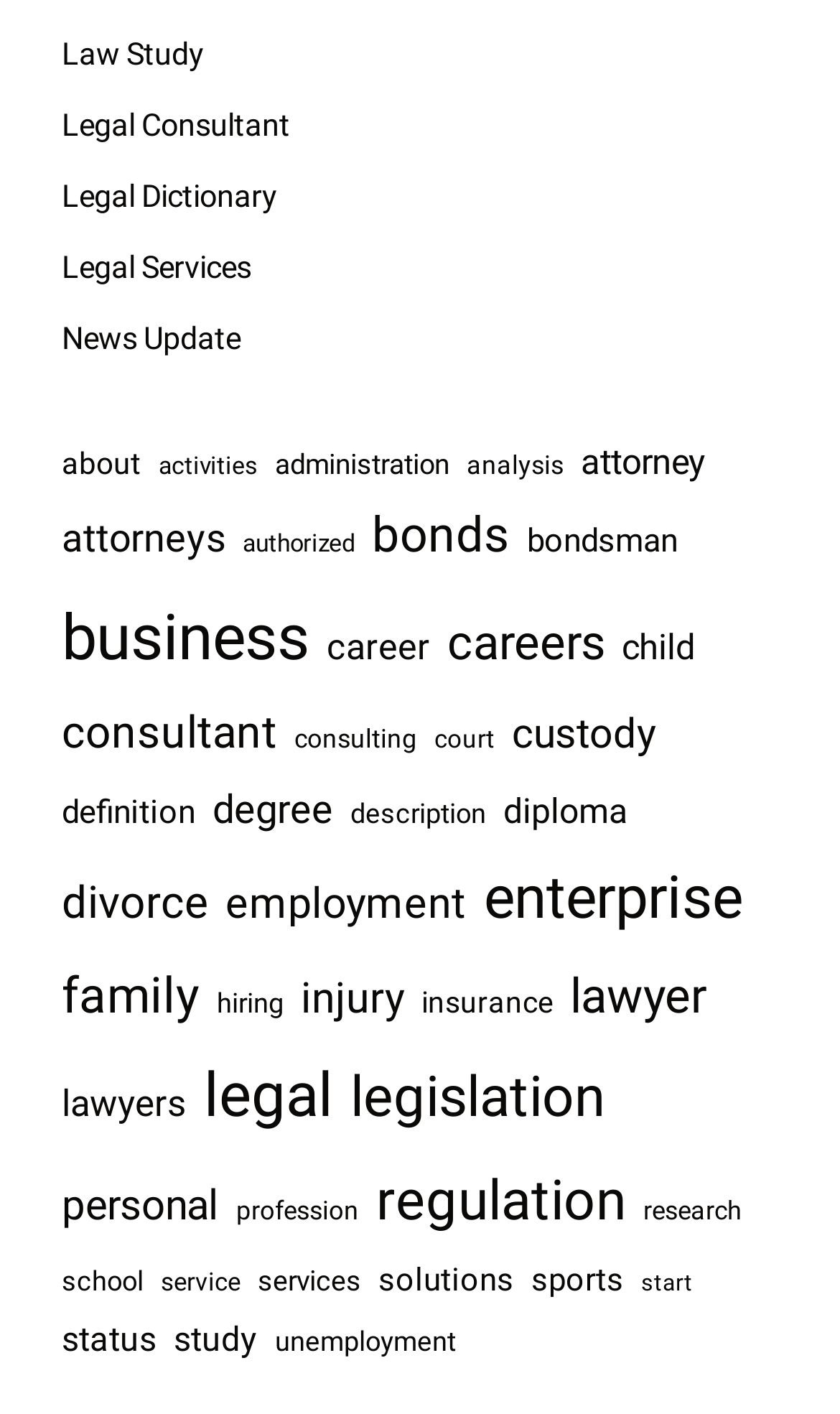What is the first link on the webpage?
Please answer the question as detailed as possible.

The first link on the webpage is 'Law Study' which is located at the top left corner of the webpage with a bounding box of [0.074, 0.025, 0.243, 0.051].